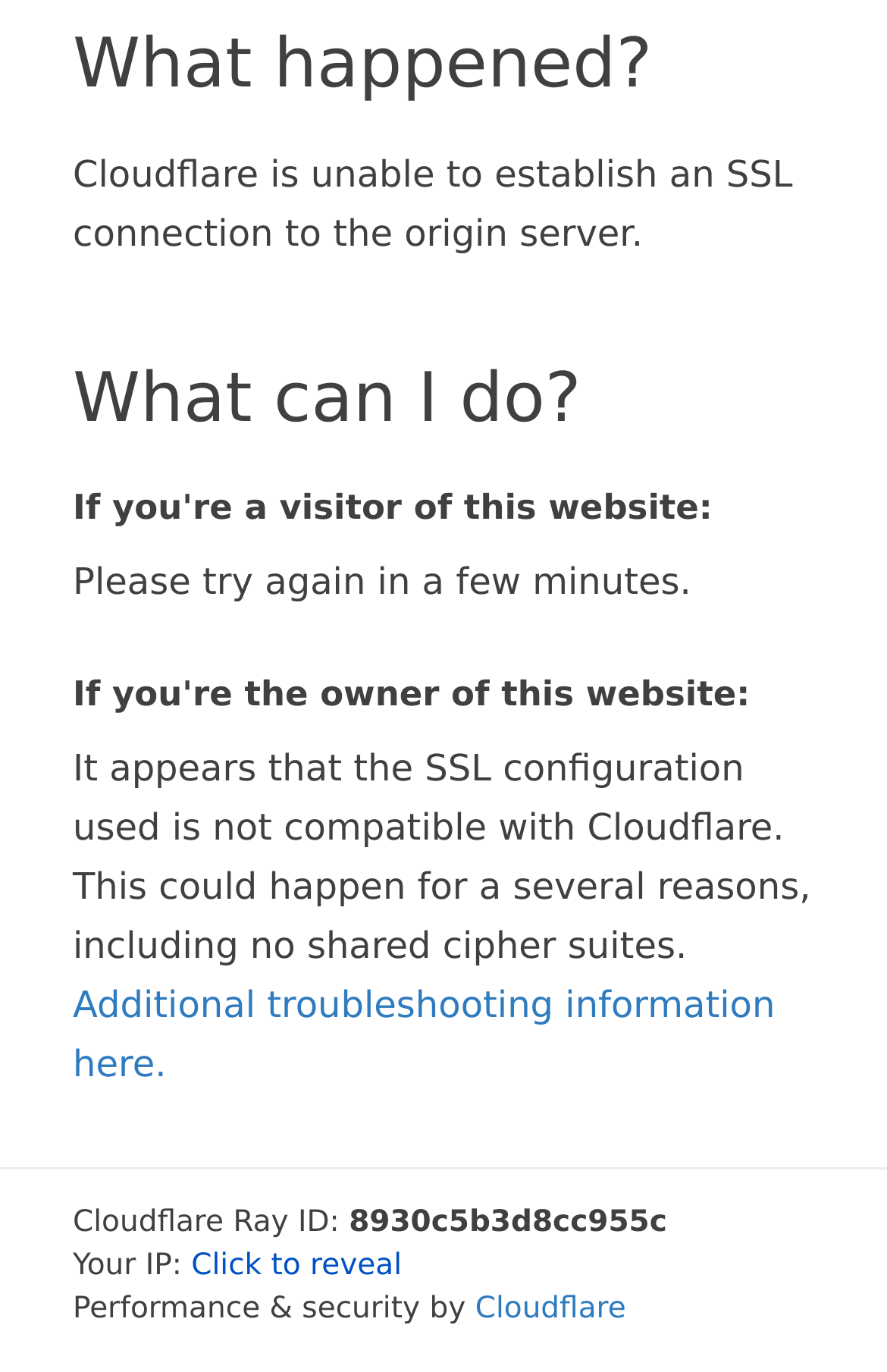Who provides performance and security for this website?
Answer the question in as much detail as possible.

The performance and security of this website are provided by Cloudflare, as indicated at the bottom of the webpage.